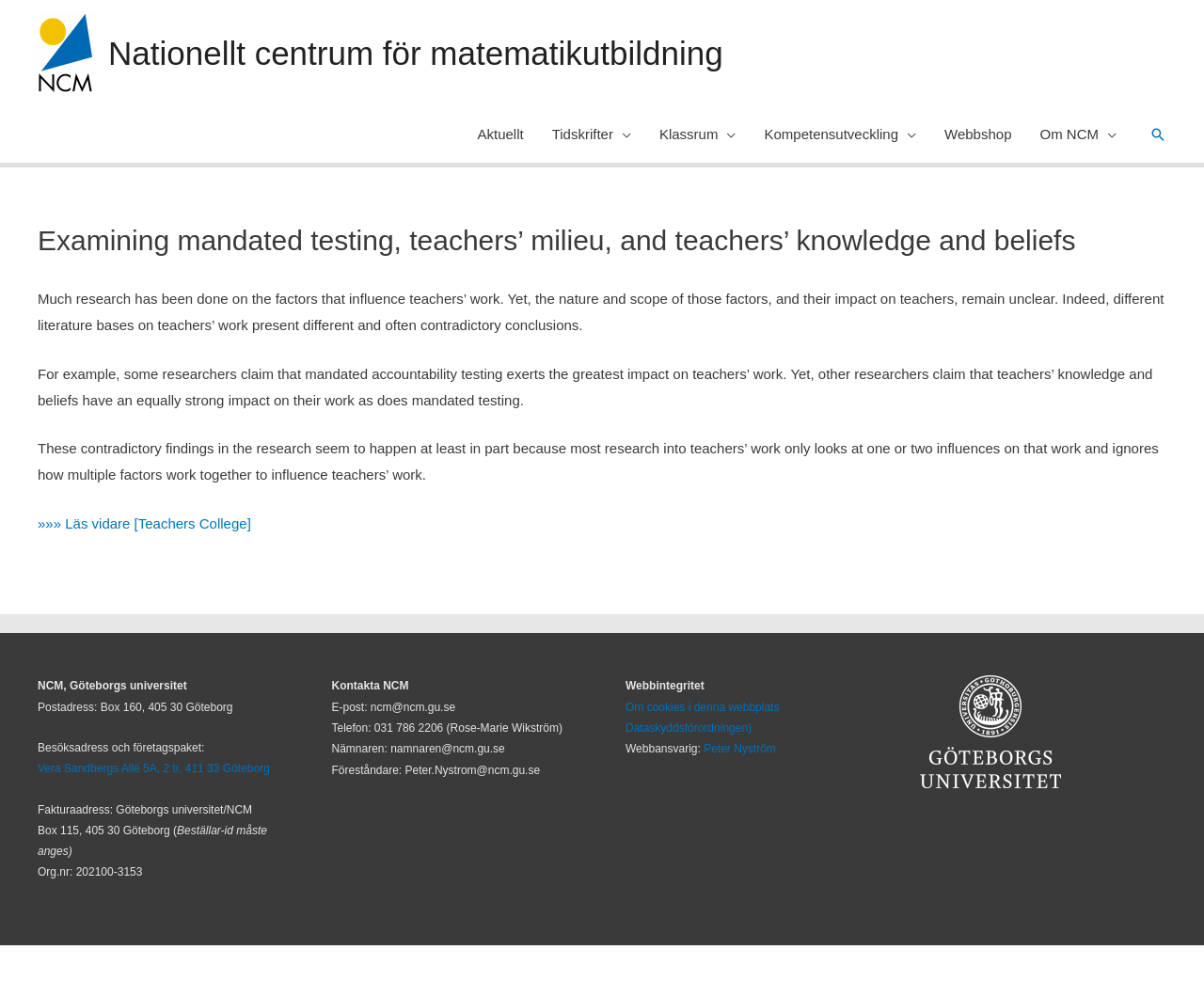Identify the bounding box coordinates of the region that should be clicked to execute the following instruction: "Read more about Examining mandated testing, teachers’ milieu, and teachers’ knowledge and beliefs".

[0.031, 0.517, 0.208, 0.533]